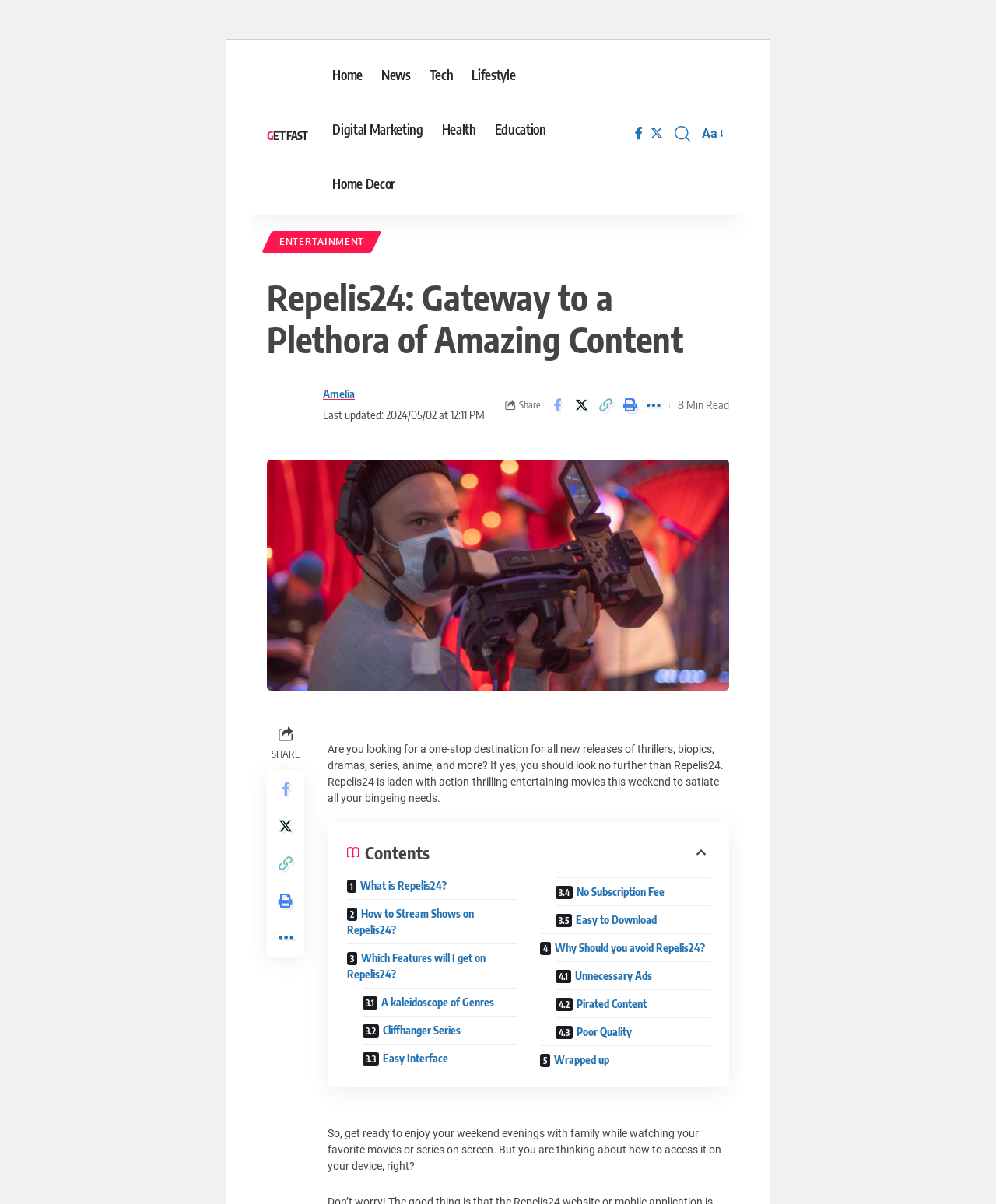Given the element description, predict the bounding box coordinates in the format (top-left x, top-left y, bottom-right x, bottom-right y). Make sure all values are between 0 and 1. Here is the element description: A kaleidoscope of Genres

[0.364, 0.82, 0.519, 0.844]